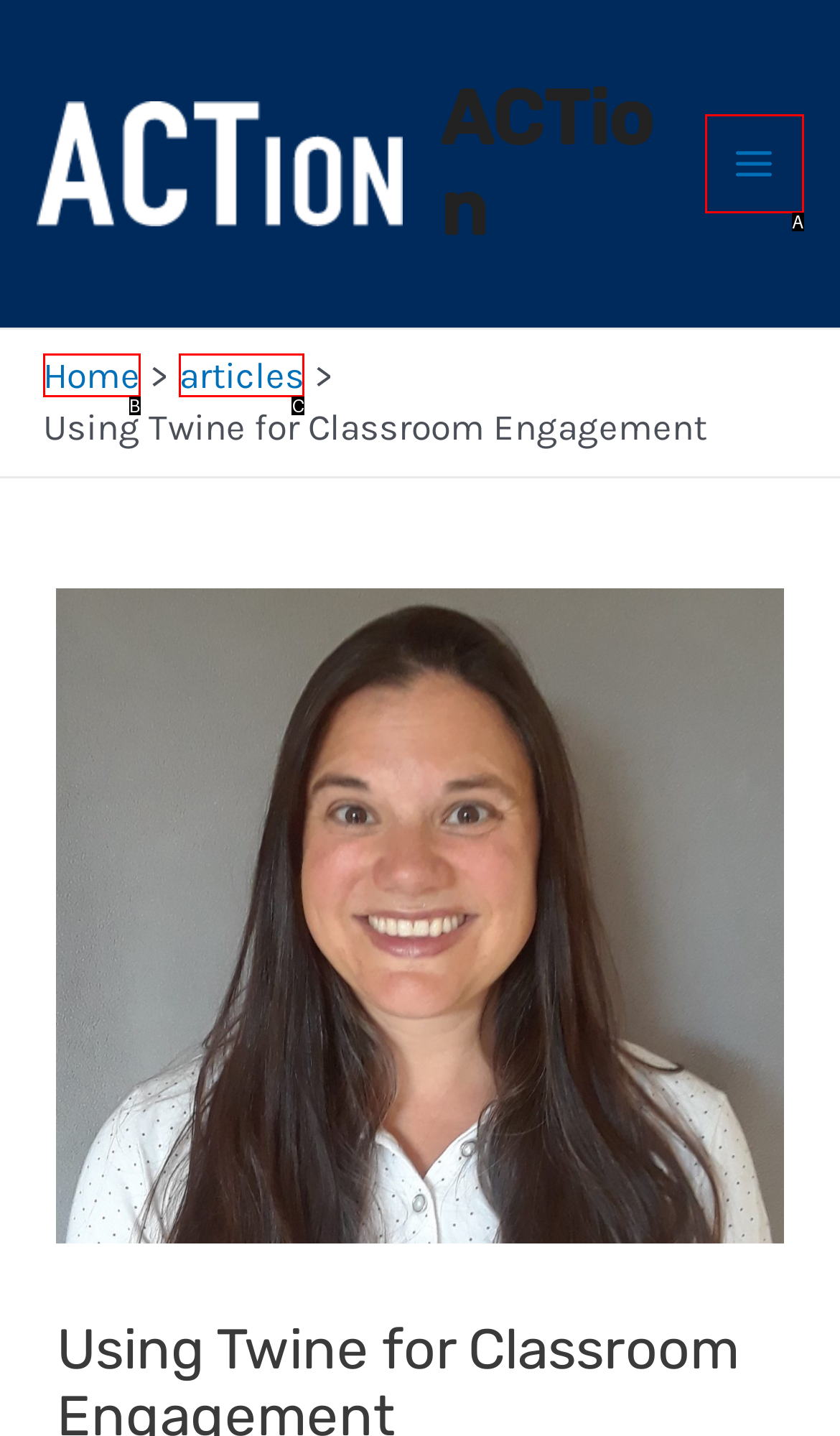Based on the given description: Main Menu, identify the correct option and provide the corresponding letter from the given choices directly.

A